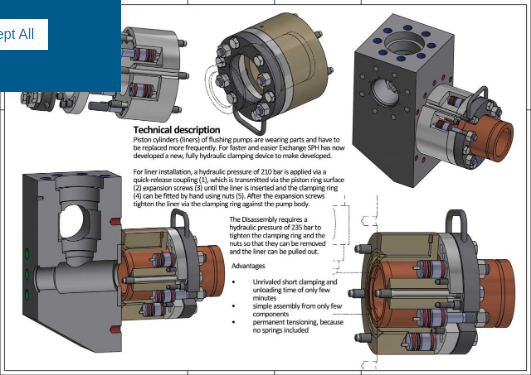What is the purpose of the clamping mechanism?
Refer to the image and provide a one-word or short phrase answer.

Quick installation and reliable operation